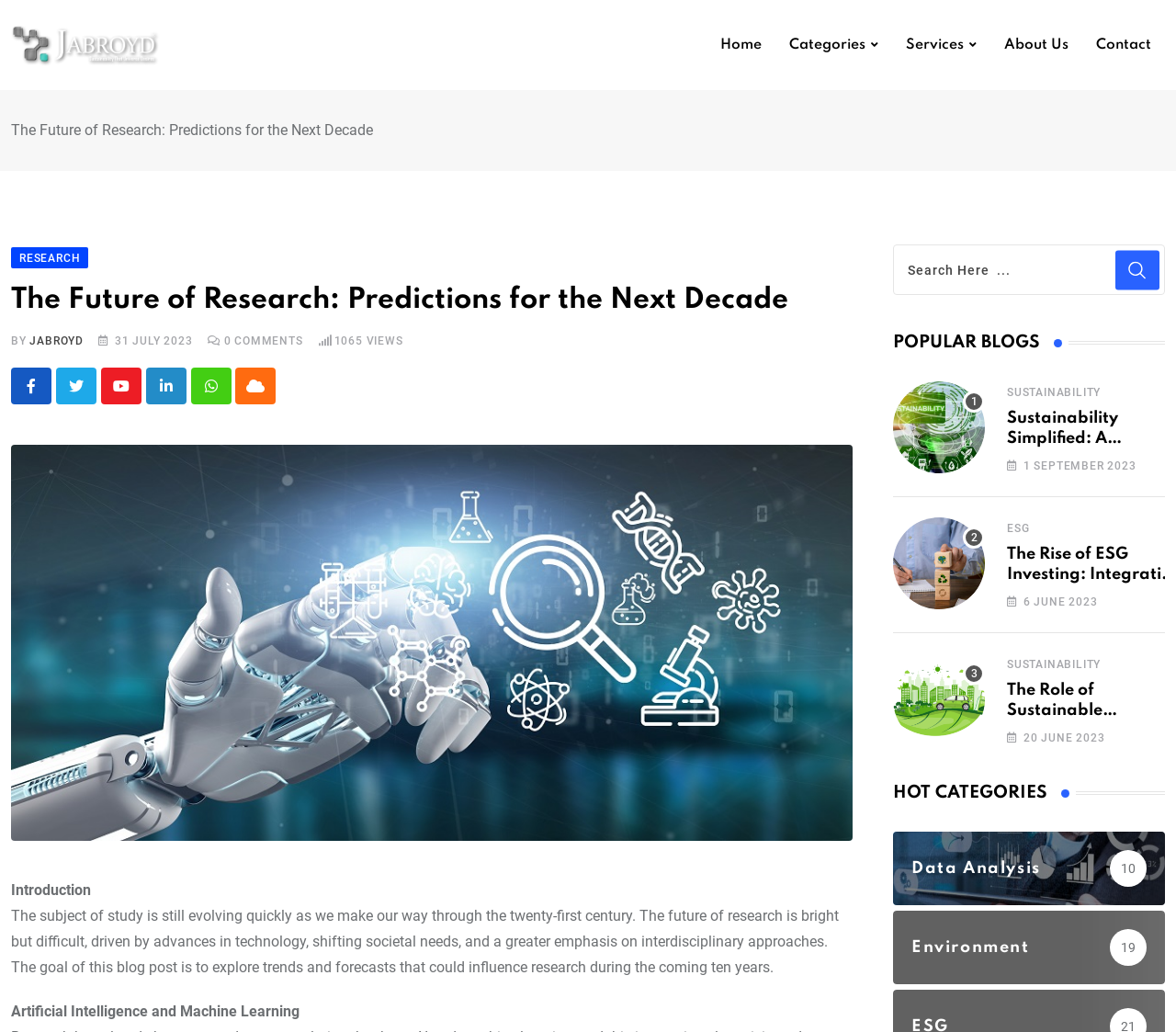Given the element description: "Statistical Consequences of Fat Beats", predict the bounding box coordinates of the UI element it refers to, using four float numbers between 0 and 1, i.e., [left, top, right, bottom].

None